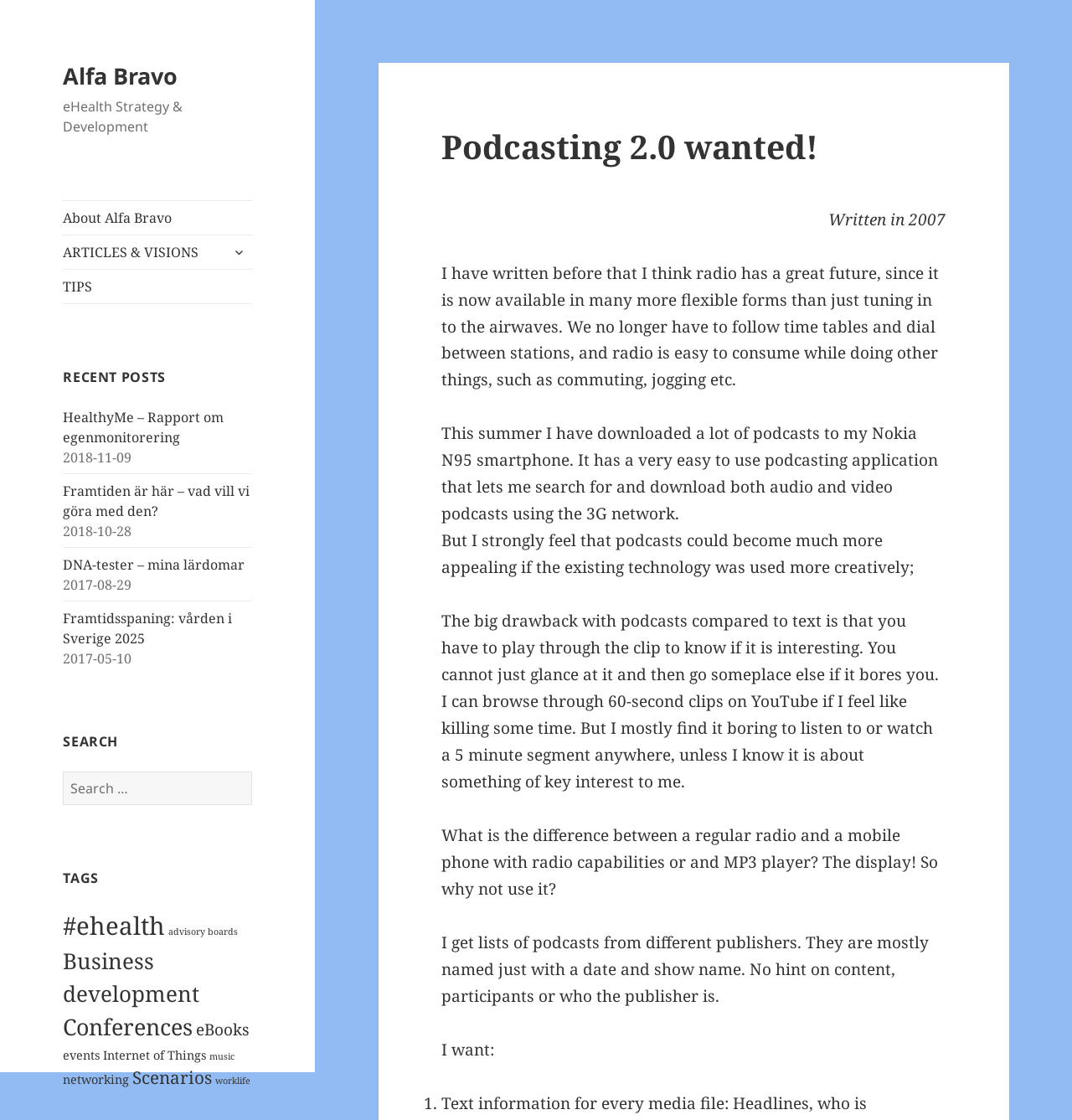Find the bounding box coordinates of the element's region that should be clicked in order to follow the given instruction: "Read the 'HealthyMe – Rapport om egenmonitorering' article". The coordinates should consist of four float numbers between 0 and 1, i.e., [left, top, right, bottom].

[0.059, 0.364, 0.209, 0.399]